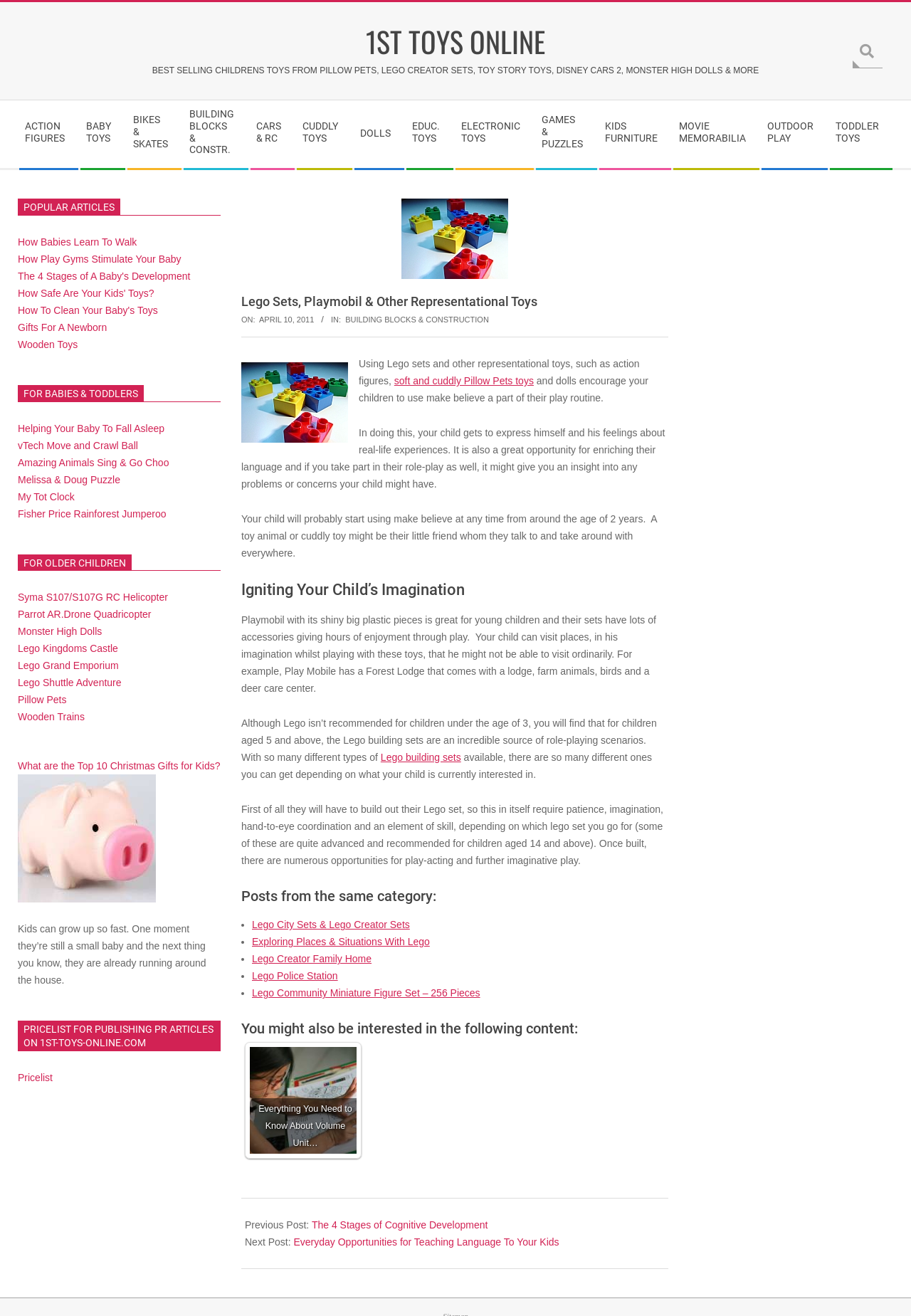Please specify the coordinates of the bounding box for the element that should be clicked to carry out this instruction: "Click on ACTION FIGURES". The coordinates must be four float numbers between 0 and 1, formatted as [left, top, right, bottom].

[0.02, 0.085, 0.087, 0.119]